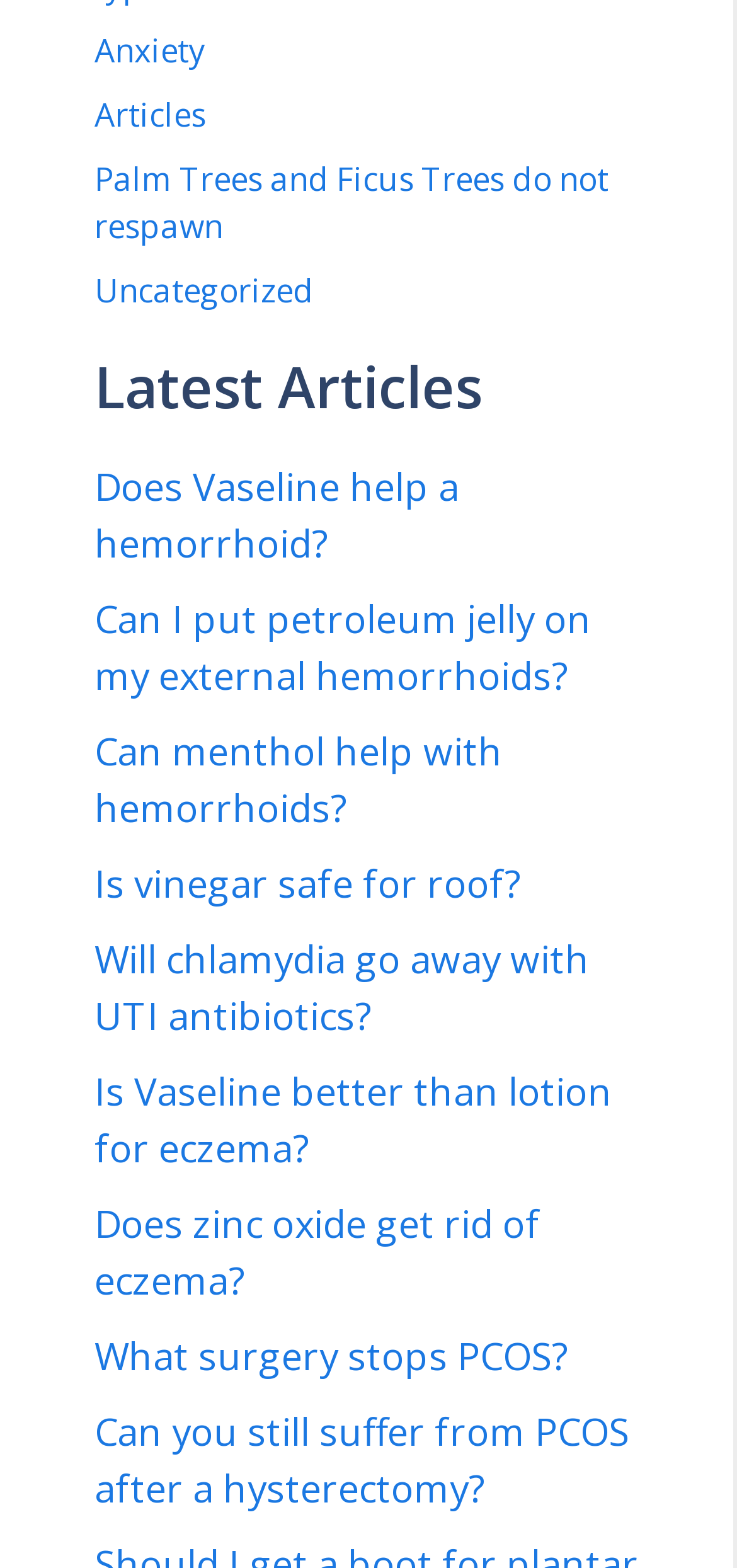Find the bounding box of the UI element described as: "What surgery stops PCOS?". The bounding box coordinates should be given as four float values between 0 and 1, i.e., [left, top, right, bottom].

[0.128, 0.848, 0.769, 0.881]